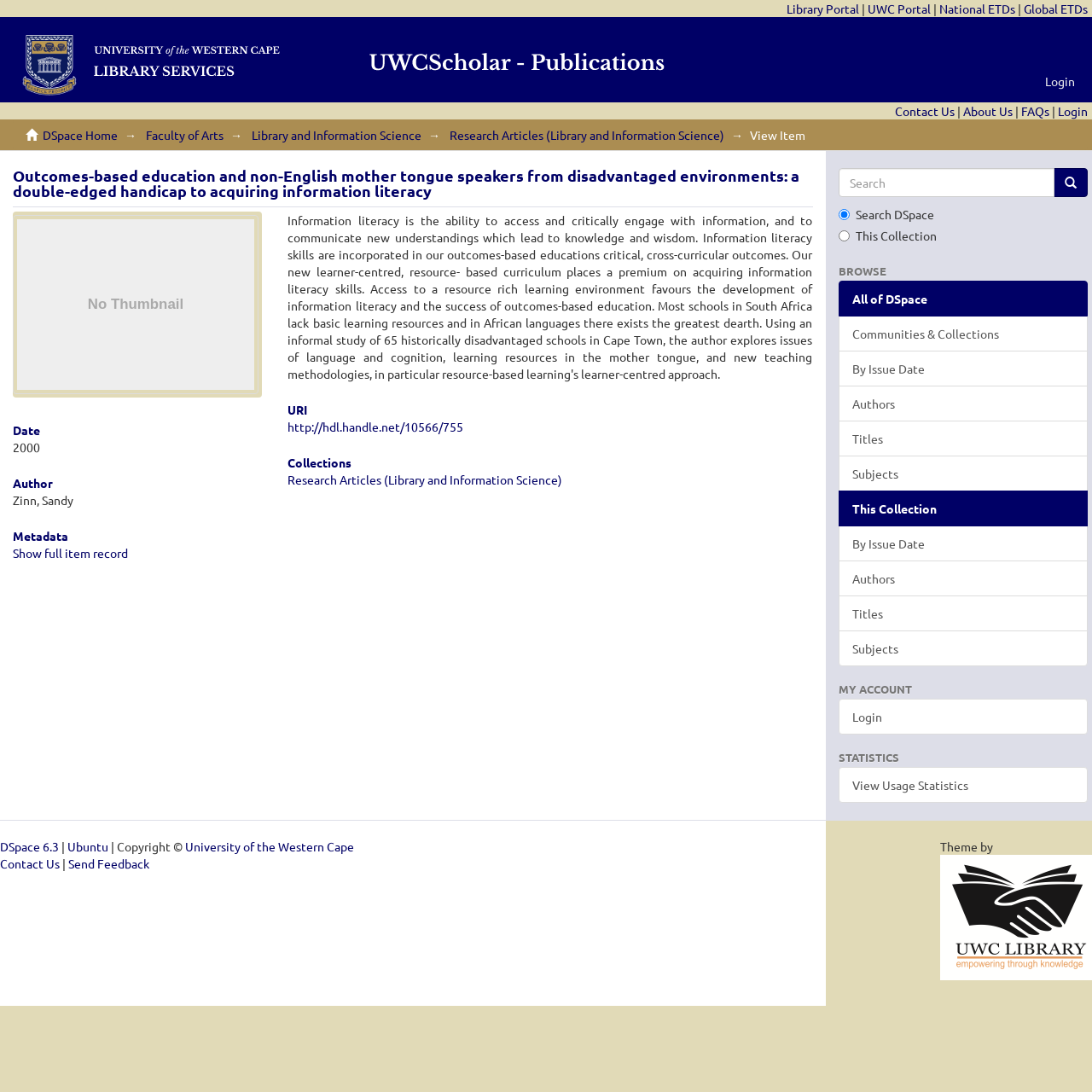Please find the bounding box coordinates of the element that must be clicked to perform the given instruction: "Browse by issue date". The coordinates should be four float numbers from 0 to 1, i.e., [left, top, right, bottom].

[0.768, 0.321, 0.996, 0.354]